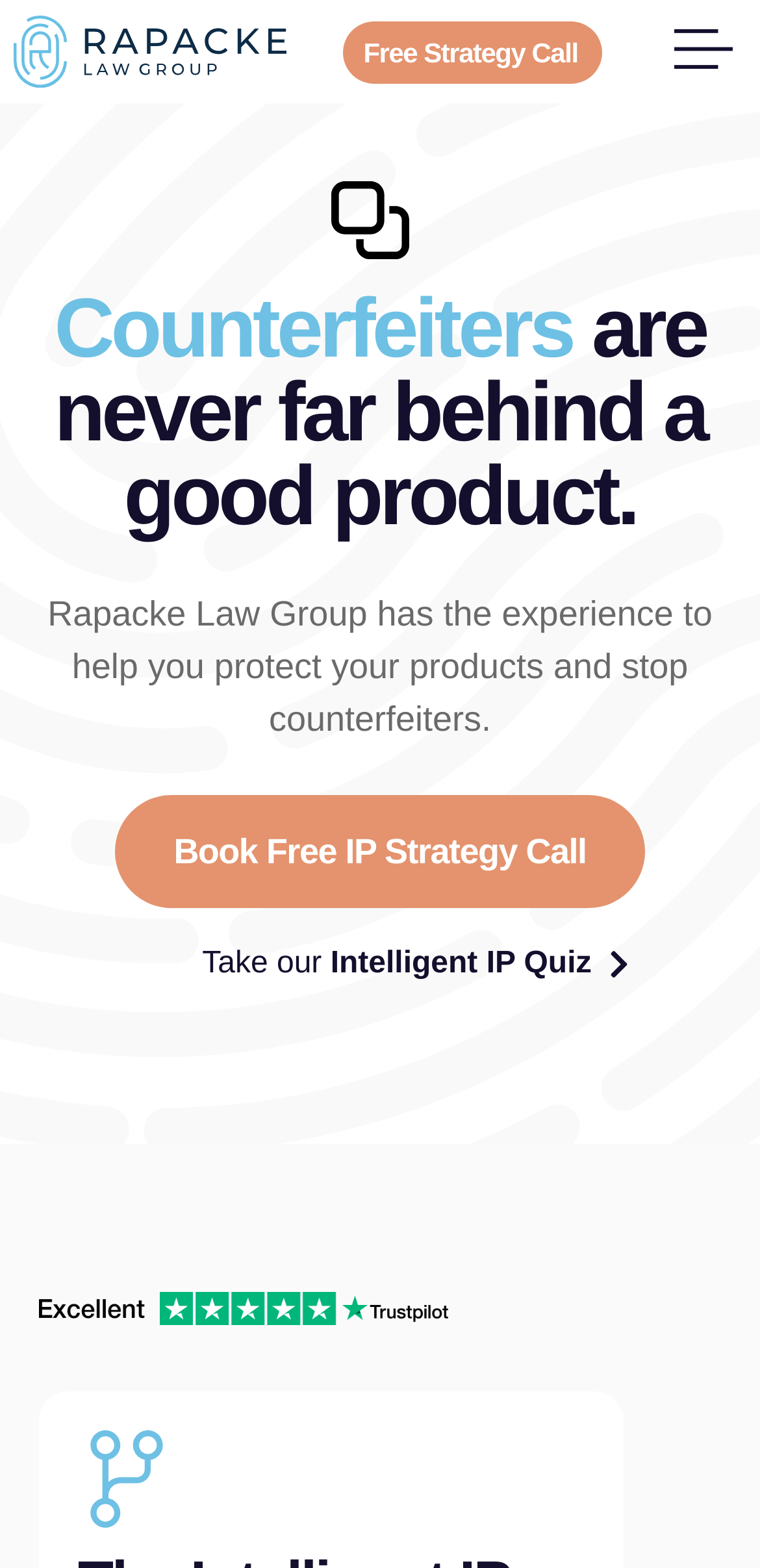What is the call-to-action in the middle of the webpage? Please answer the question using a single word or phrase based on the image.

Book Free IP Strategy Call